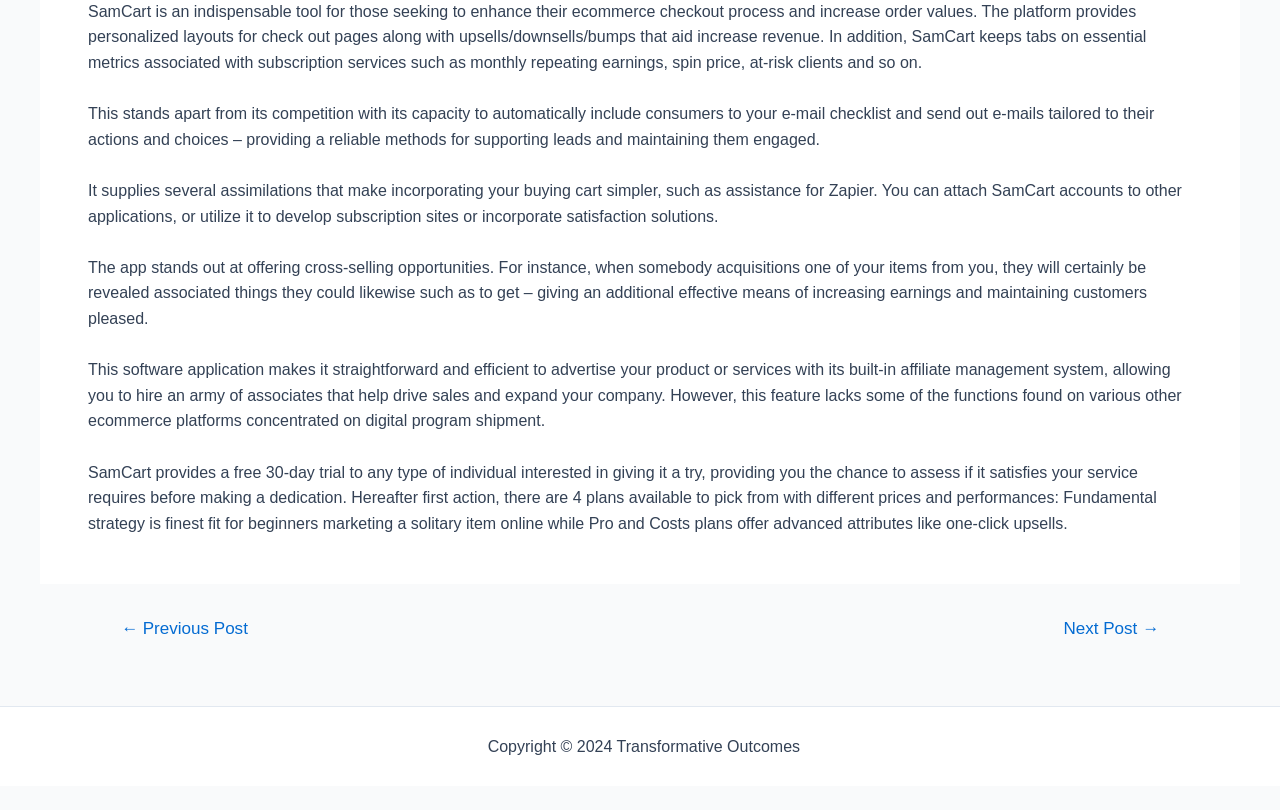Carefully examine the image and provide an in-depth answer to the question: What is the navigation option below the main content?

The navigation option below the main content is 'Posts', which includes links to previous and next posts.